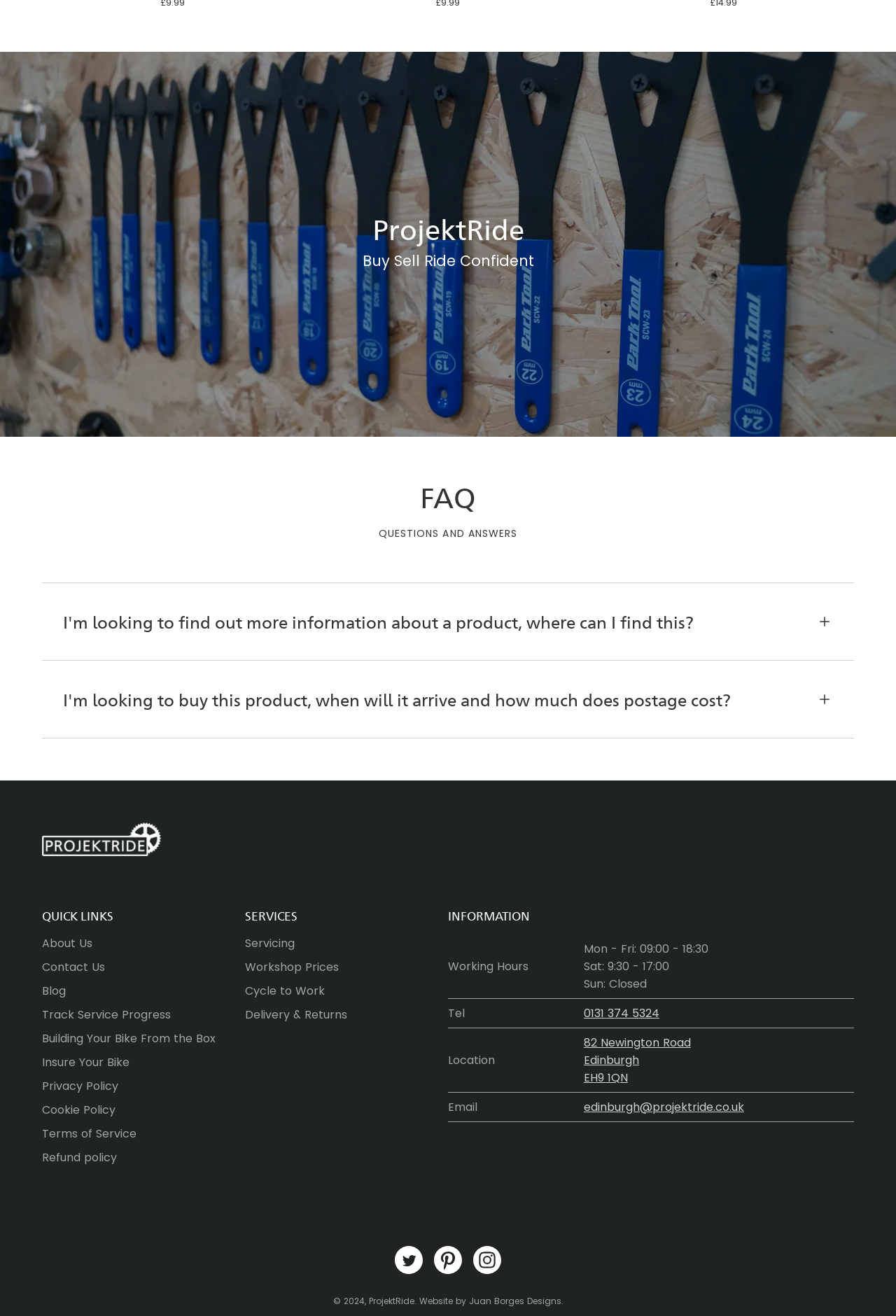Please determine the bounding box coordinates for the UI element described here. Use the format (top-left x, top-left y, bottom-right x, bottom-right y) with values bounded between 0 and 1: edinburgh@projektride.co.uk

[0.651, 0.835, 0.83, 0.847]